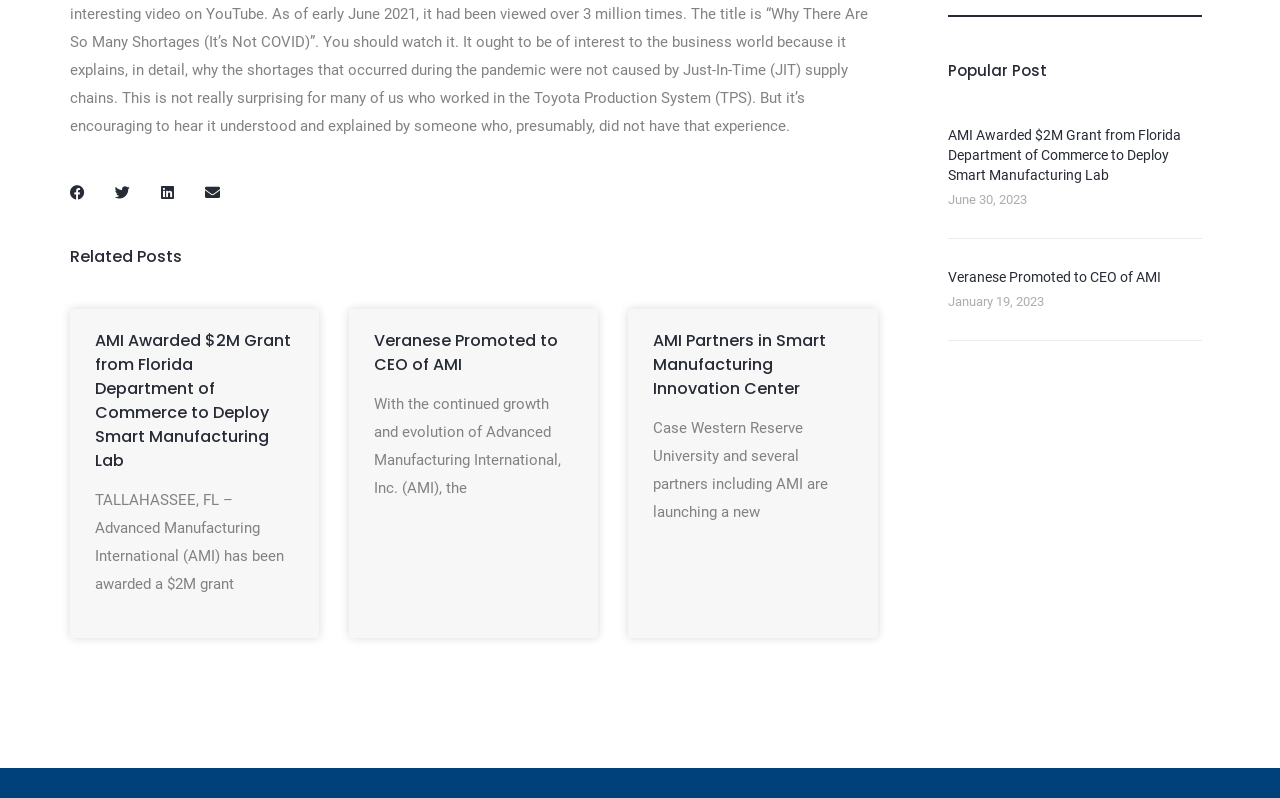Predict the bounding box of the UI element based on the description: "aria-label="Share on twitter"". The coordinates should be four float numbers between 0 and 1, formatted as [left, top, right, bottom].

[0.078, 0.213, 0.113, 0.269]